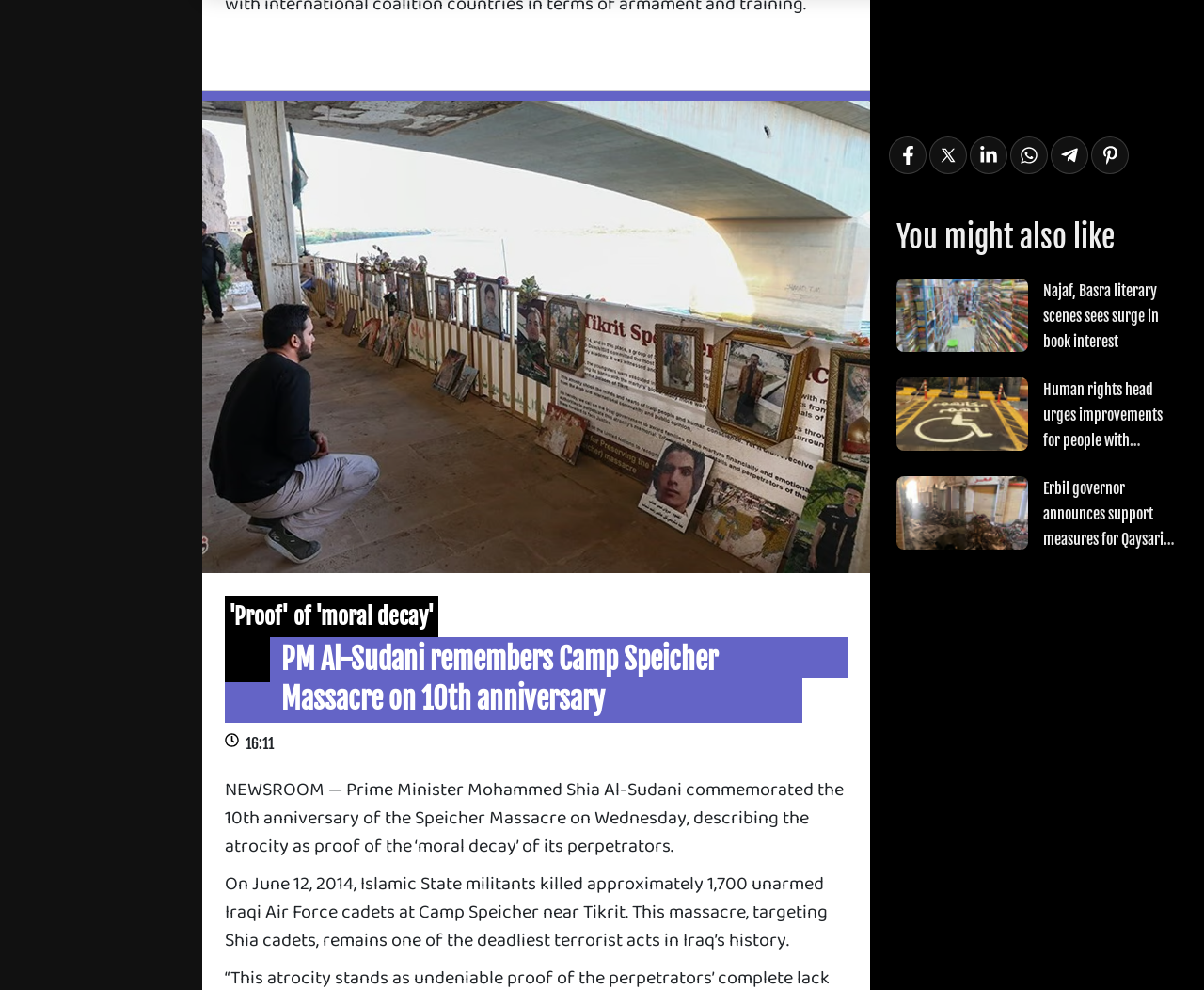Specify the bounding box coordinates of the element's area that should be clicked to execute the given instruction: "Check time of article publication". The coordinates should be four float numbers between 0 and 1, i.e., [left, top, right, bottom].

[0.204, 0.741, 0.227, 0.76]